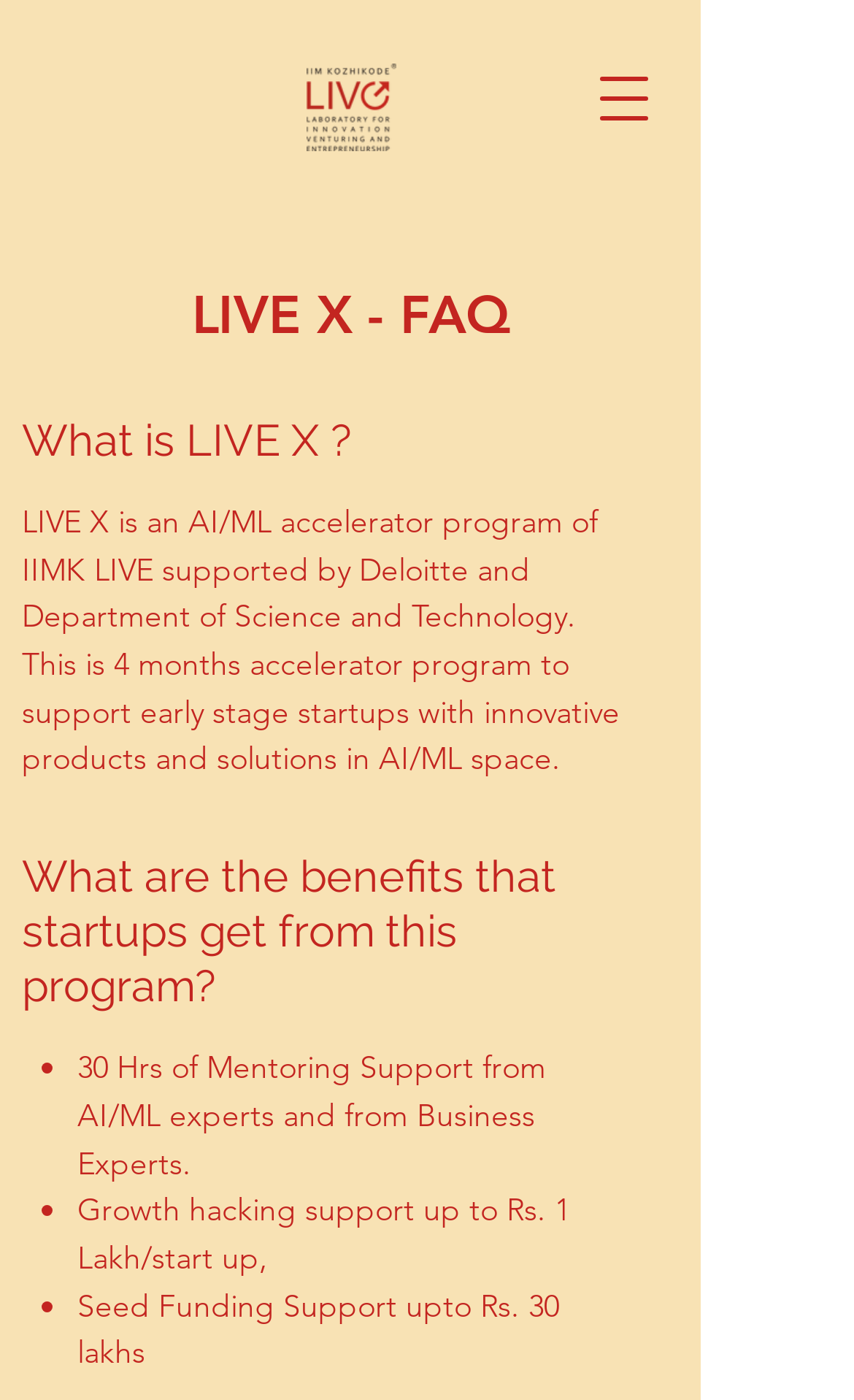What is the duration of the LIVE X program?
Craft a detailed and extensive response to the question.

The webpage states that LIVE X is a 4-month accelerator program to support early-stage startups with innovative products and solutions in AI/ML space.